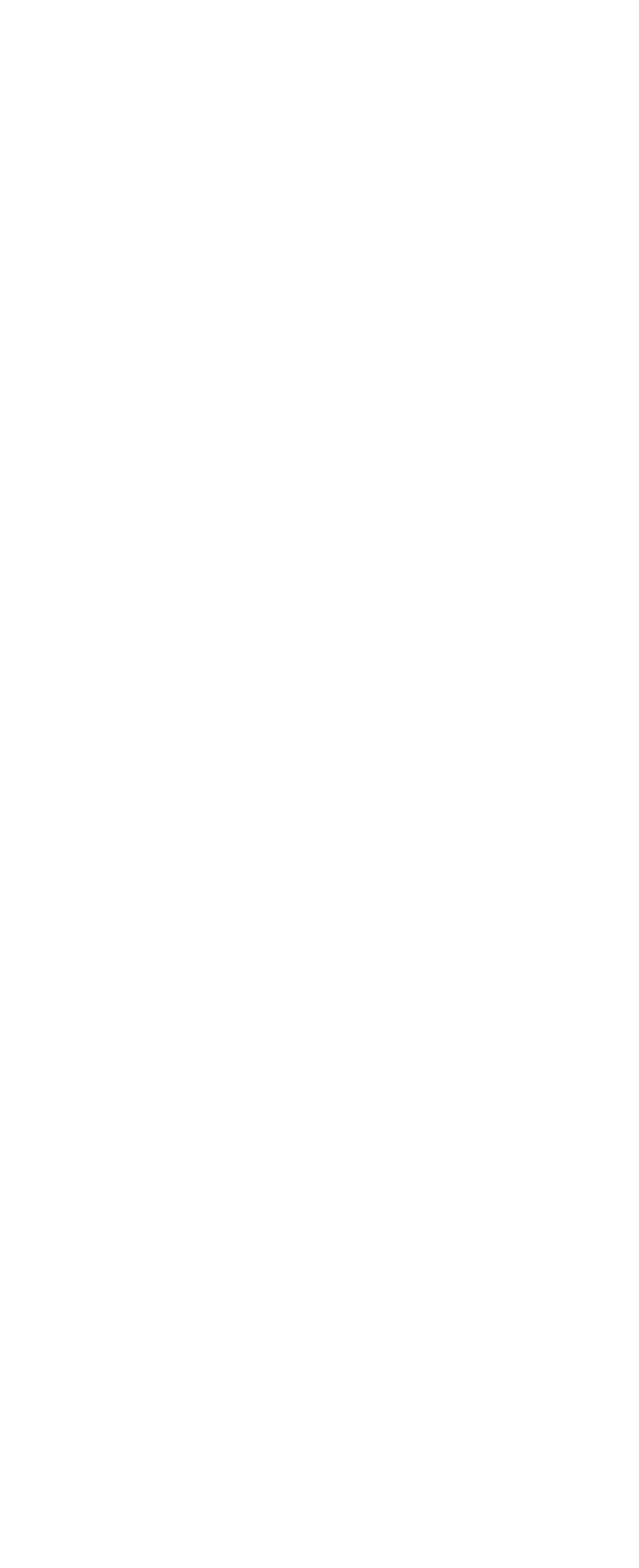Provide the bounding box coordinates for the UI element described in this sentence: "Figure Eight Backwalk". The coordinates should be four float values between 0 and 1, i.e., [left, top, right, bottom].

[0.2, 0.592, 0.7, 0.617]